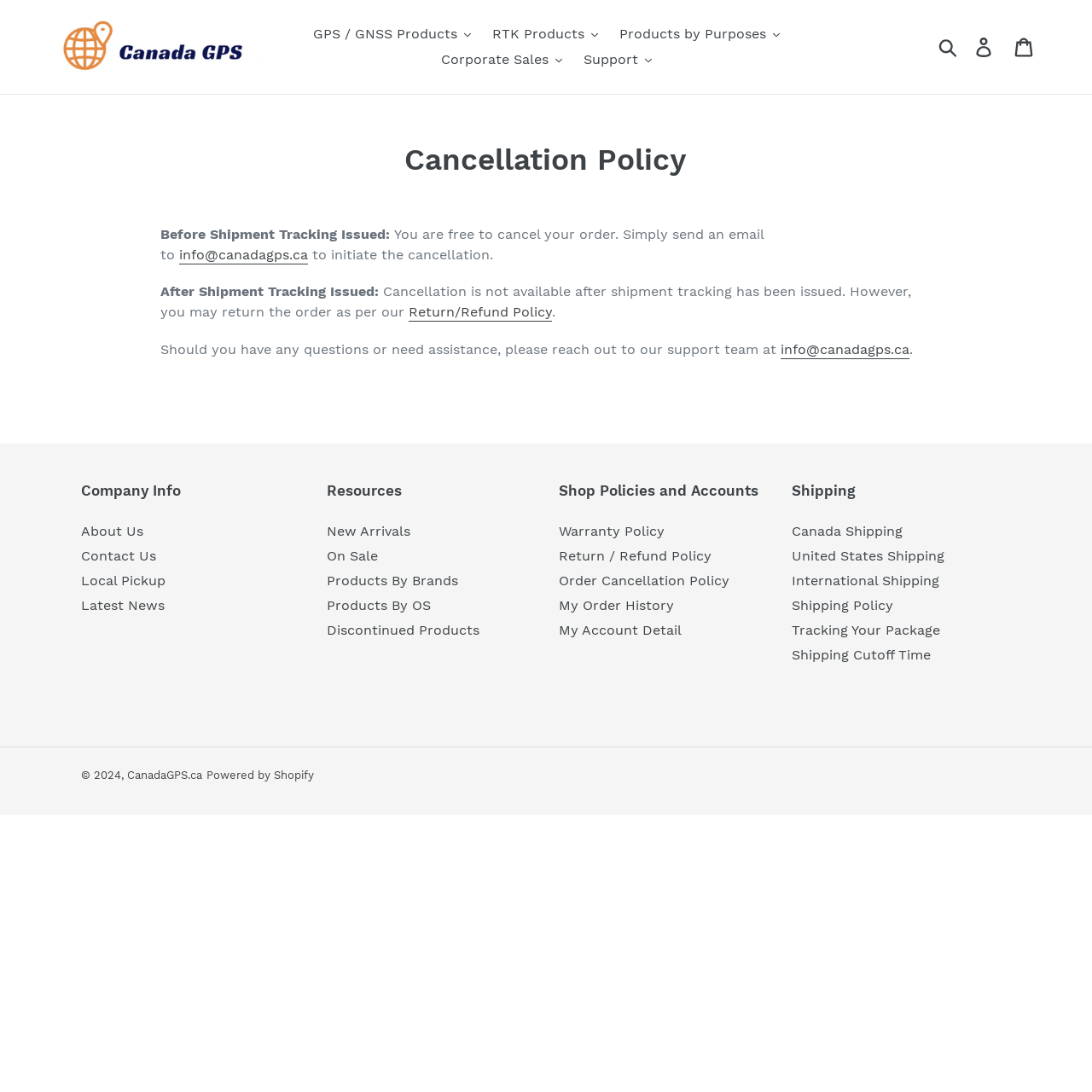What type of products does the company sell?
From the details in the image, answer the question comprehensively.

The company sells GPS/GNSS and RTK products, as indicated by the navigation buttons at the top of the webpage, which include 'GPS/GNSS Products' and 'RTK Products'.